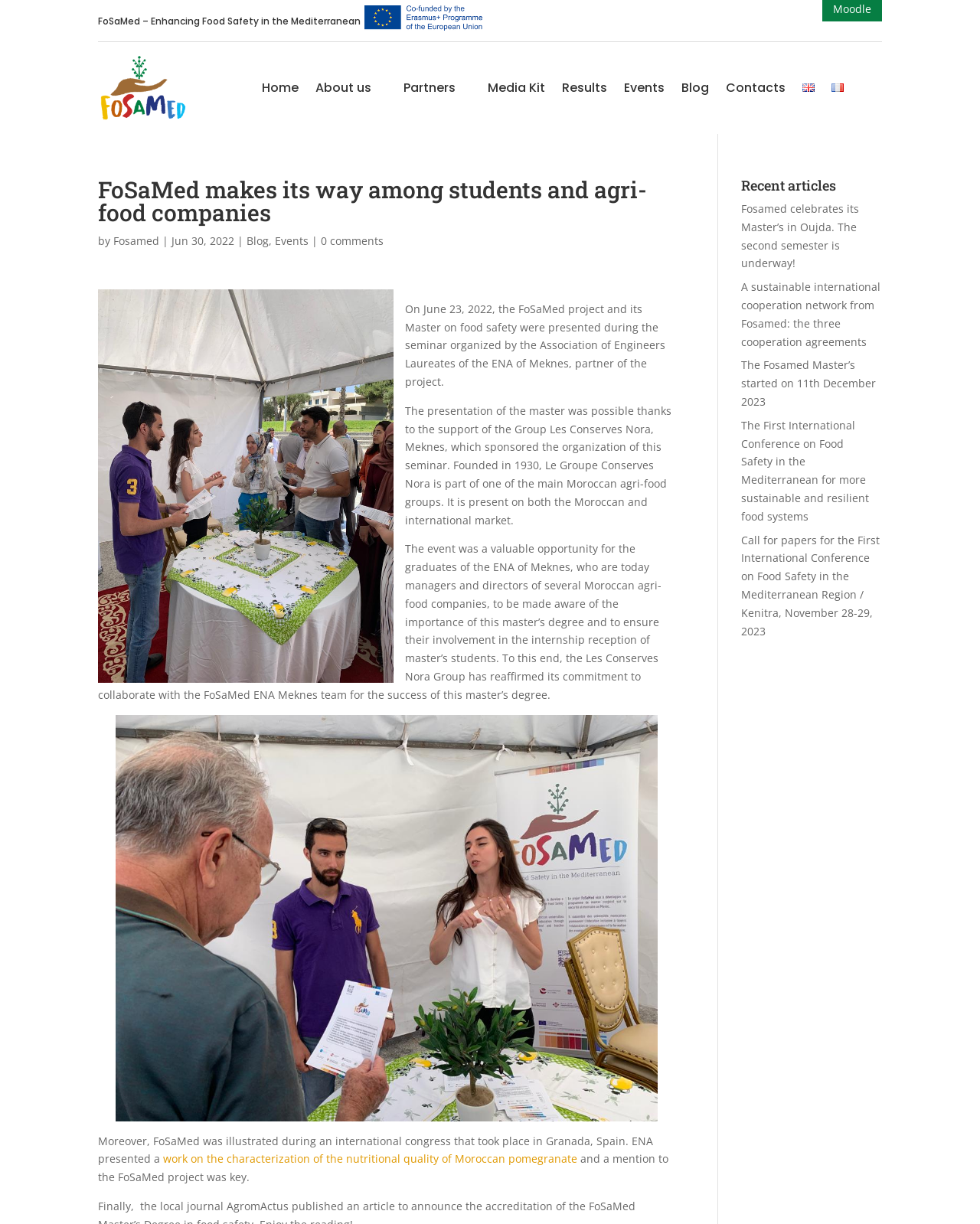Consider the image and give a detailed and elaborate answer to the question: 
What is the name of the company that sponsored the organization of the seminar?

The question asks about the name of the company that sponsored the organization of the seminar. From the webpage, we can see that the company is mentioned in the sentence 'The presentation of the master was possible thanks to the support of the Group Les Conserves Nora, Meknes, which sponsored the organization of this seminar.' Therefore, the answer is Le Groupe Conserves Nora.